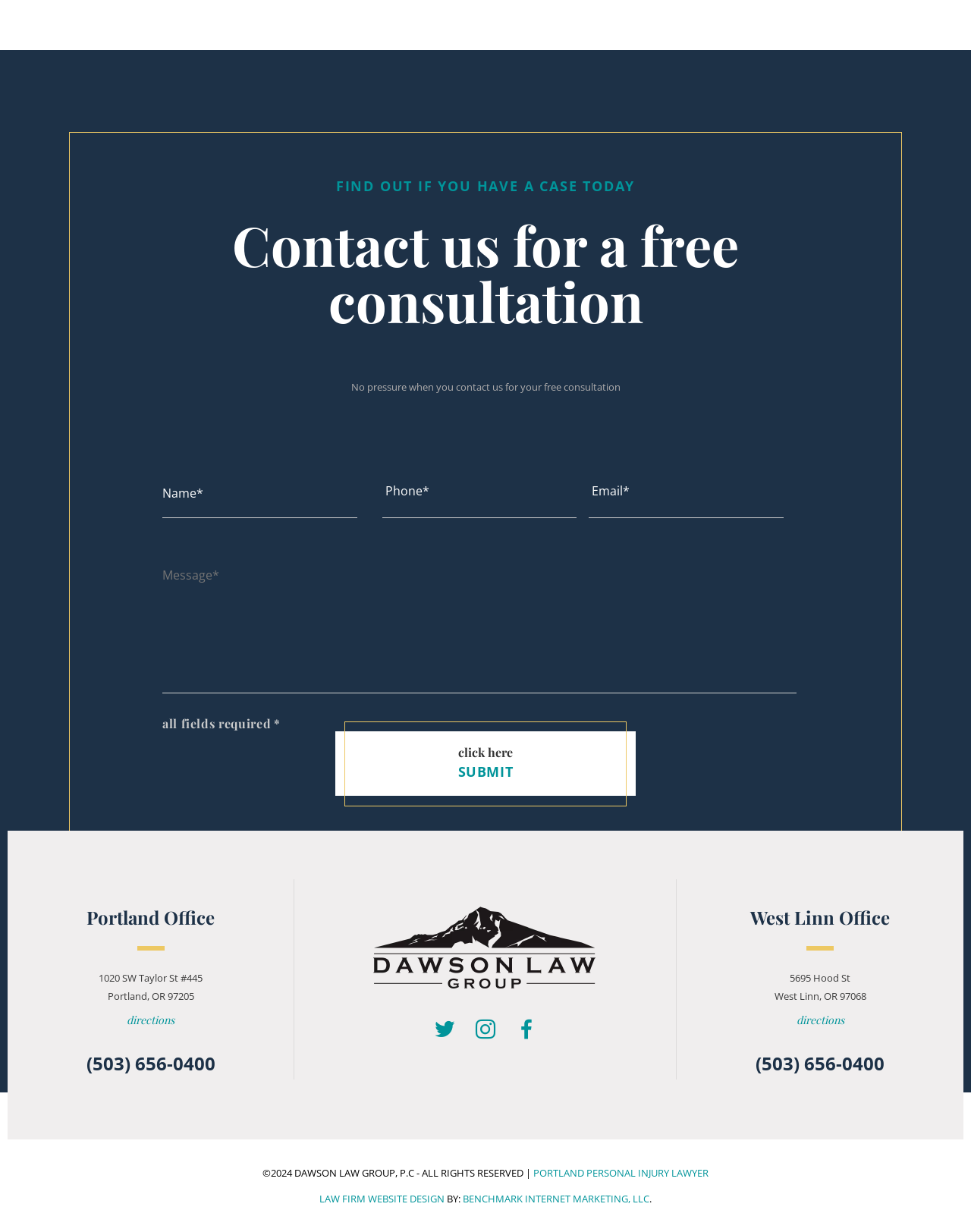Respond to the question below with a concise word or phrase:
What is the purpose of this webpage?

Contact lawyer